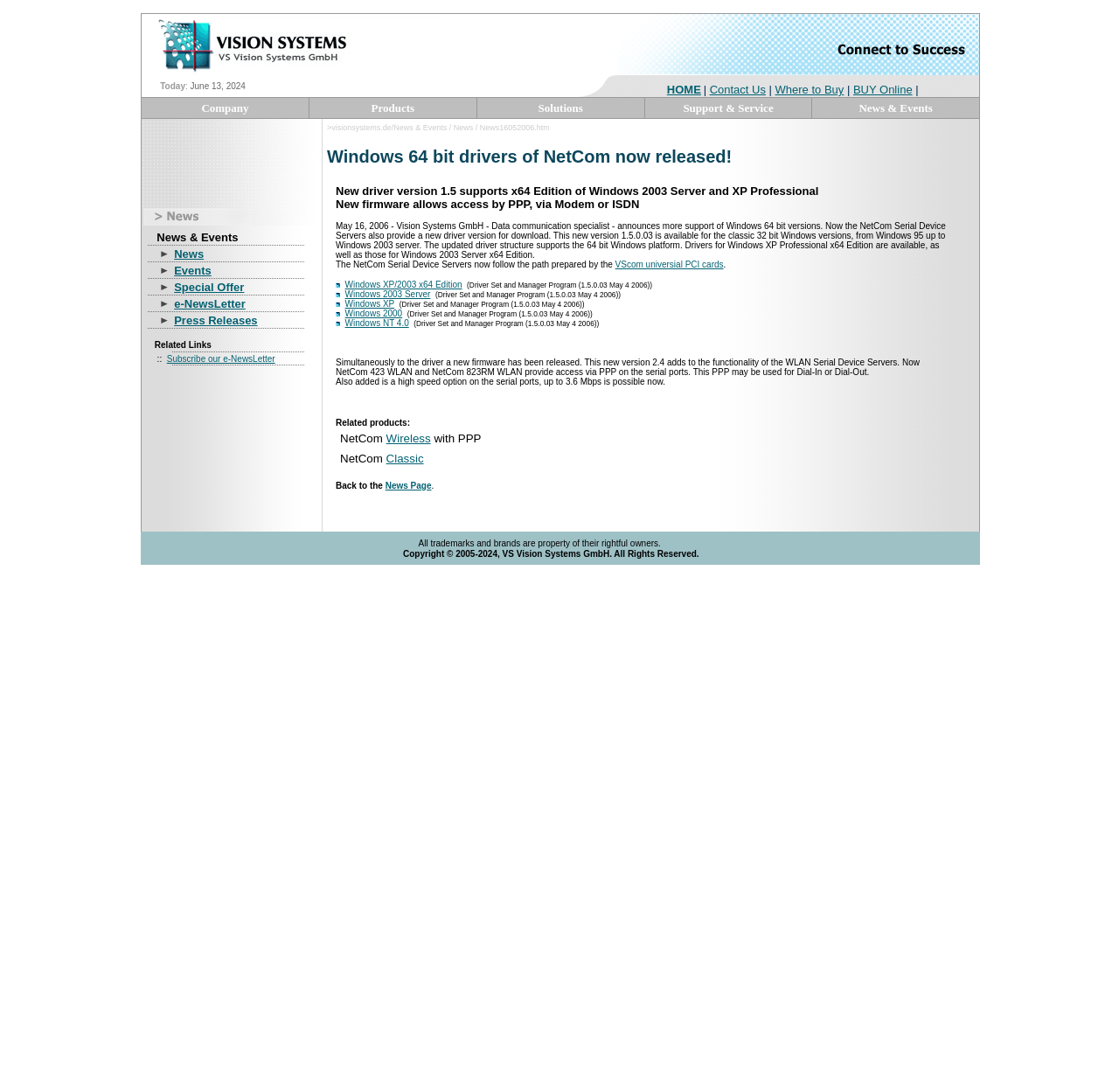Given the webpage screenshot and the description, determine the bounding box coordinates (top-left x, top-left y, bottom-right x, bottom-right y) that define the location of the UI element matching this description: VScom universial PCI cards

[0.55, 0.238, 0.647, 0.247]